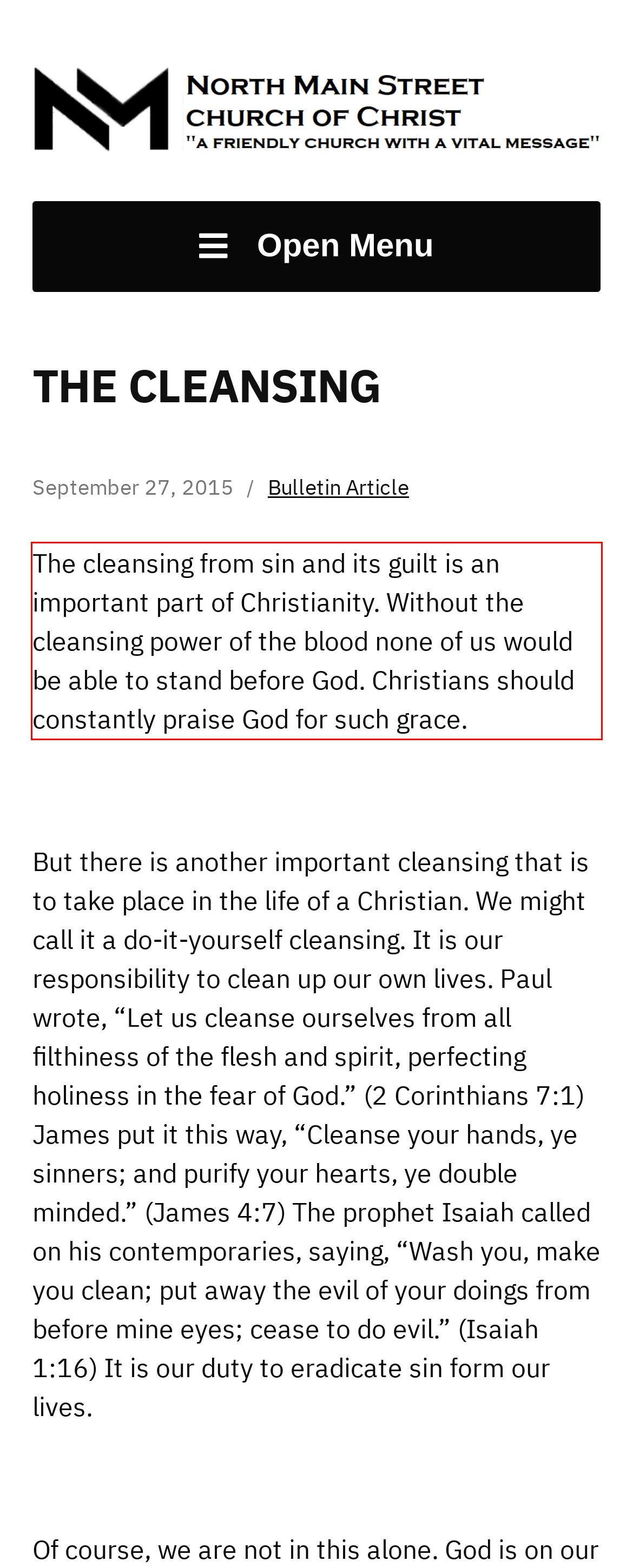Examine the webpage screenshot, find the red bounding box, and extract the text content within this marked area.

The cleansing from sin and its guilt is an important part of Christianity. Without the cleansing power of the blood none of us would be able to stand before God. Christians should constantly praise God for such grace.